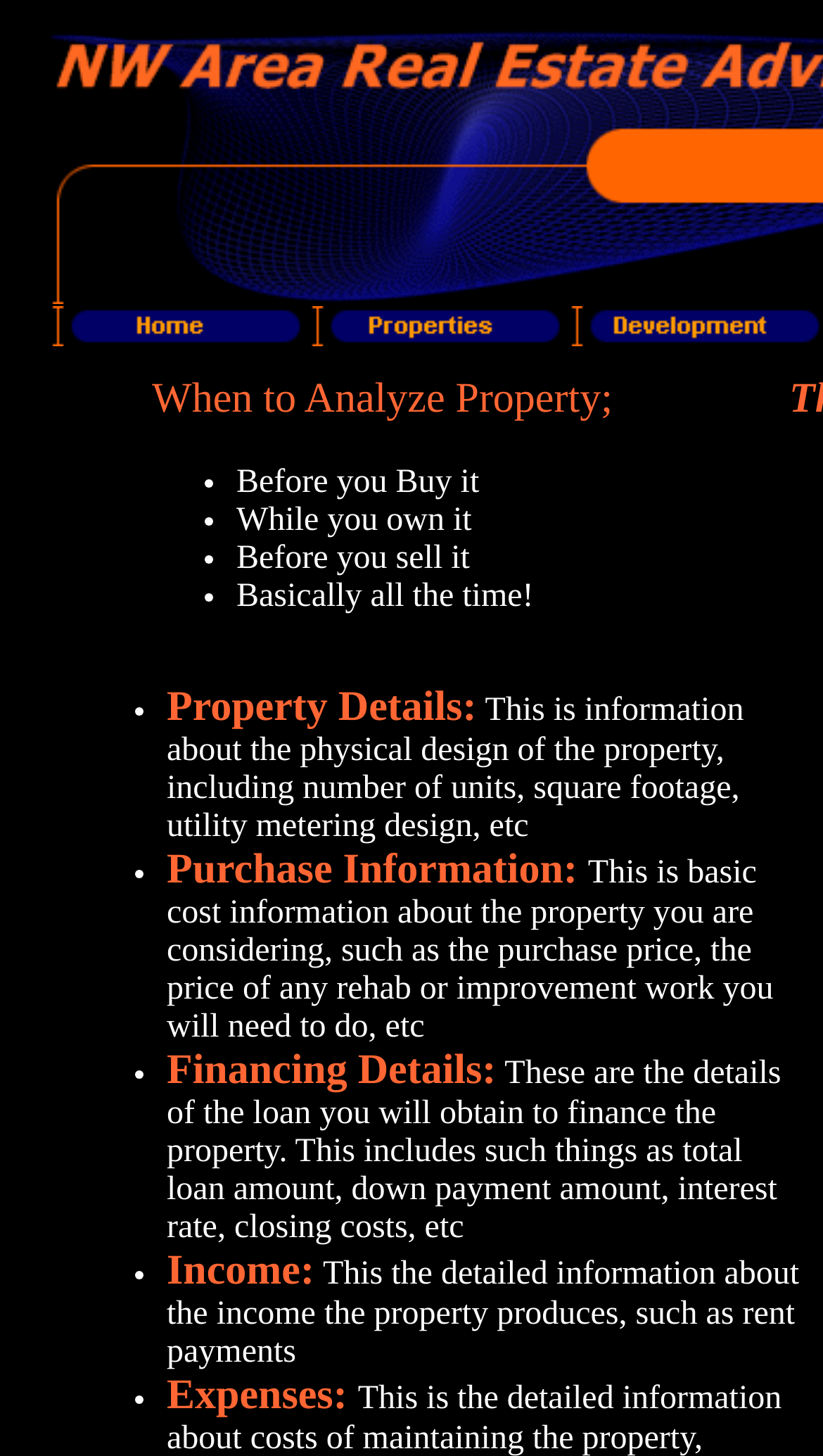How many main sections are there in the webpage? Examine the screenshot and reply using just one word or a brief phrase.

5